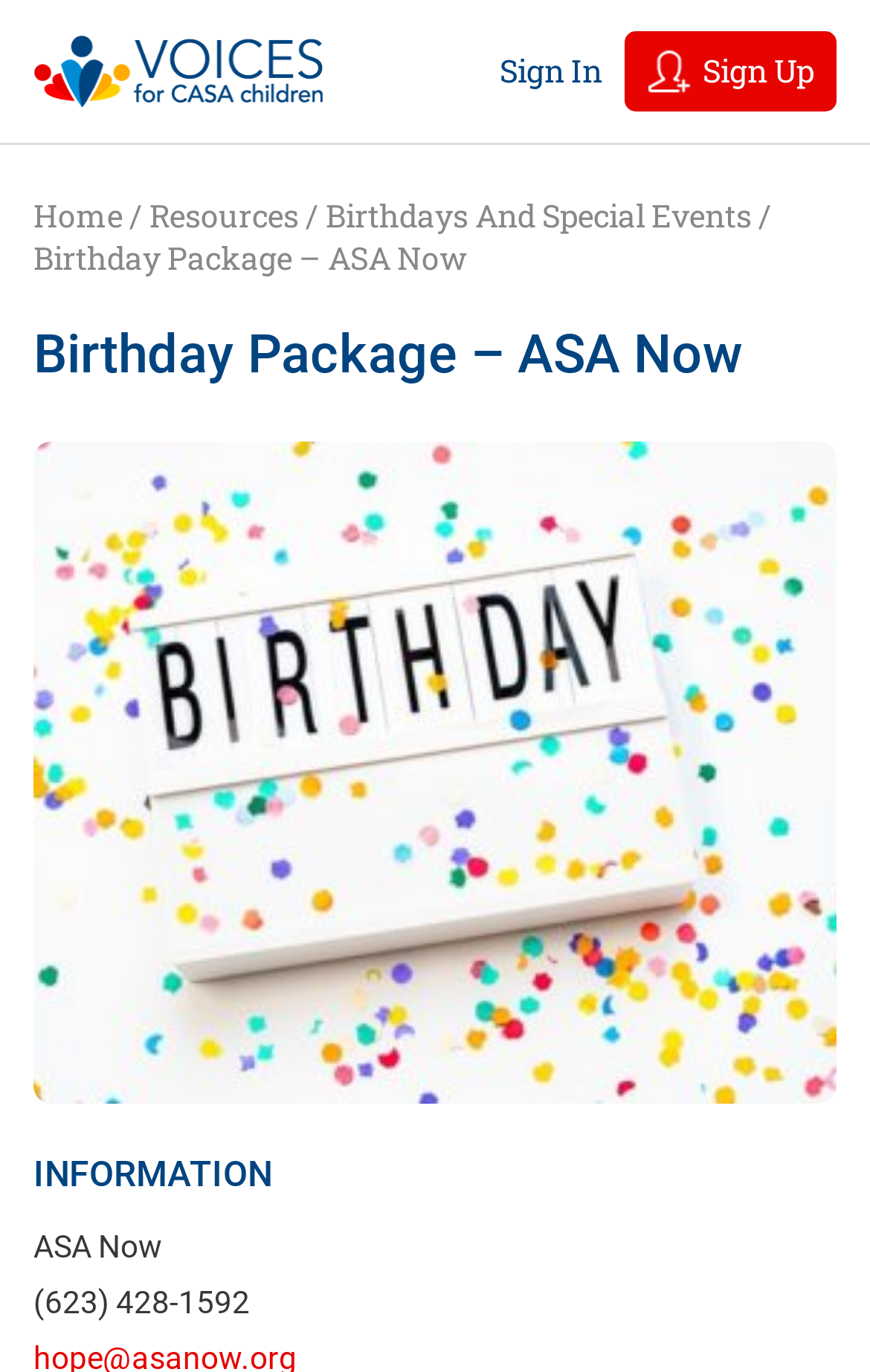What is the current page about?
Please elaborate on the answer to the question with detailed information.

I inferred this by looking at the static text 'Birthday Package – ASA Now' located at the top of the webpage, with a bounding box coordinate of [0.038, 0.172, 0.536, 0.203], and the heading 'Birthday Package – ASA Now' located just below it, with a bounding box coordinate of [0.038, 0.235, 0.962, 0.281].